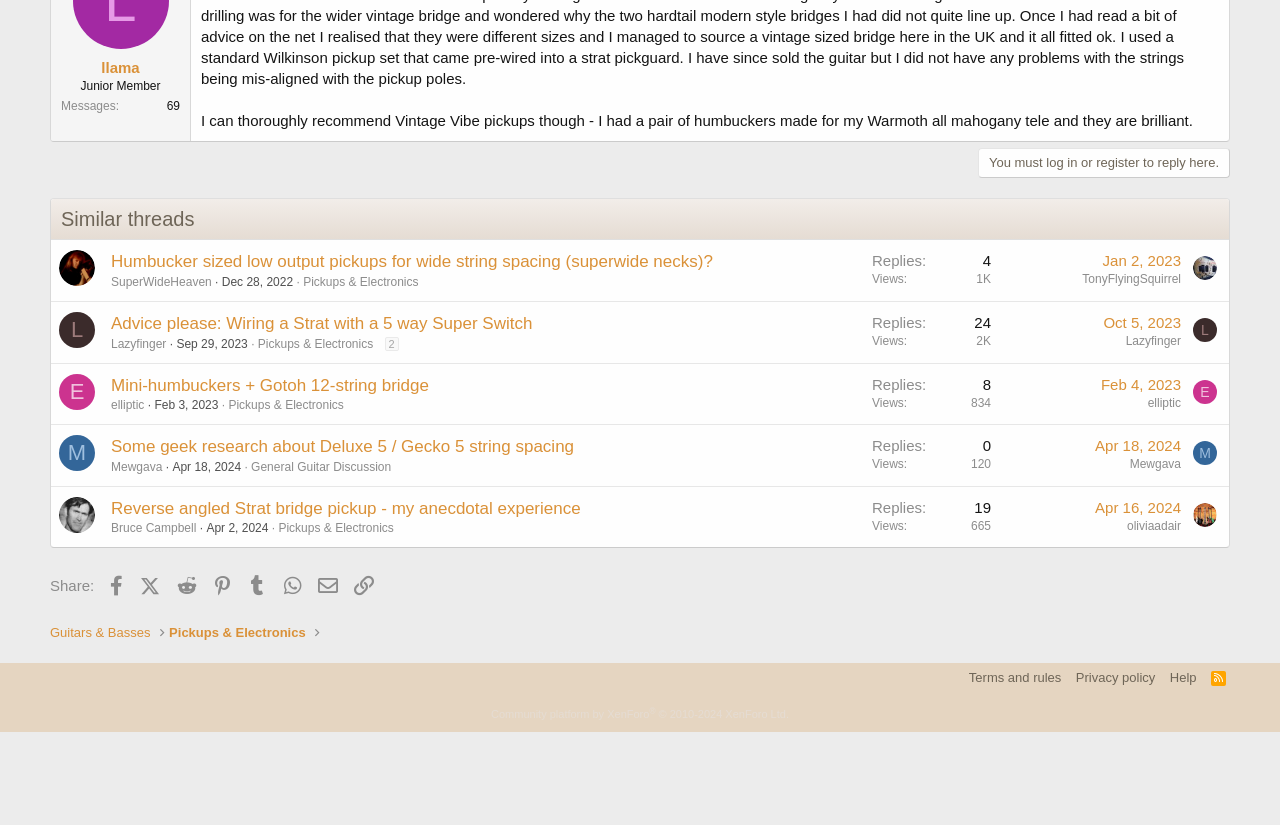Please provide a comprehensive answer to the question based on the screenshot: How many views does the thread 'Advice please: Wiring a Strat with a 5 way Super Switch' have?

I found the number of views by looking at the description list detail element with the text '2K' which is located below the thread title 'Advice please: Wiring a Strat with a 5 way Super Switch', indicating that this thread has 2,000 views.